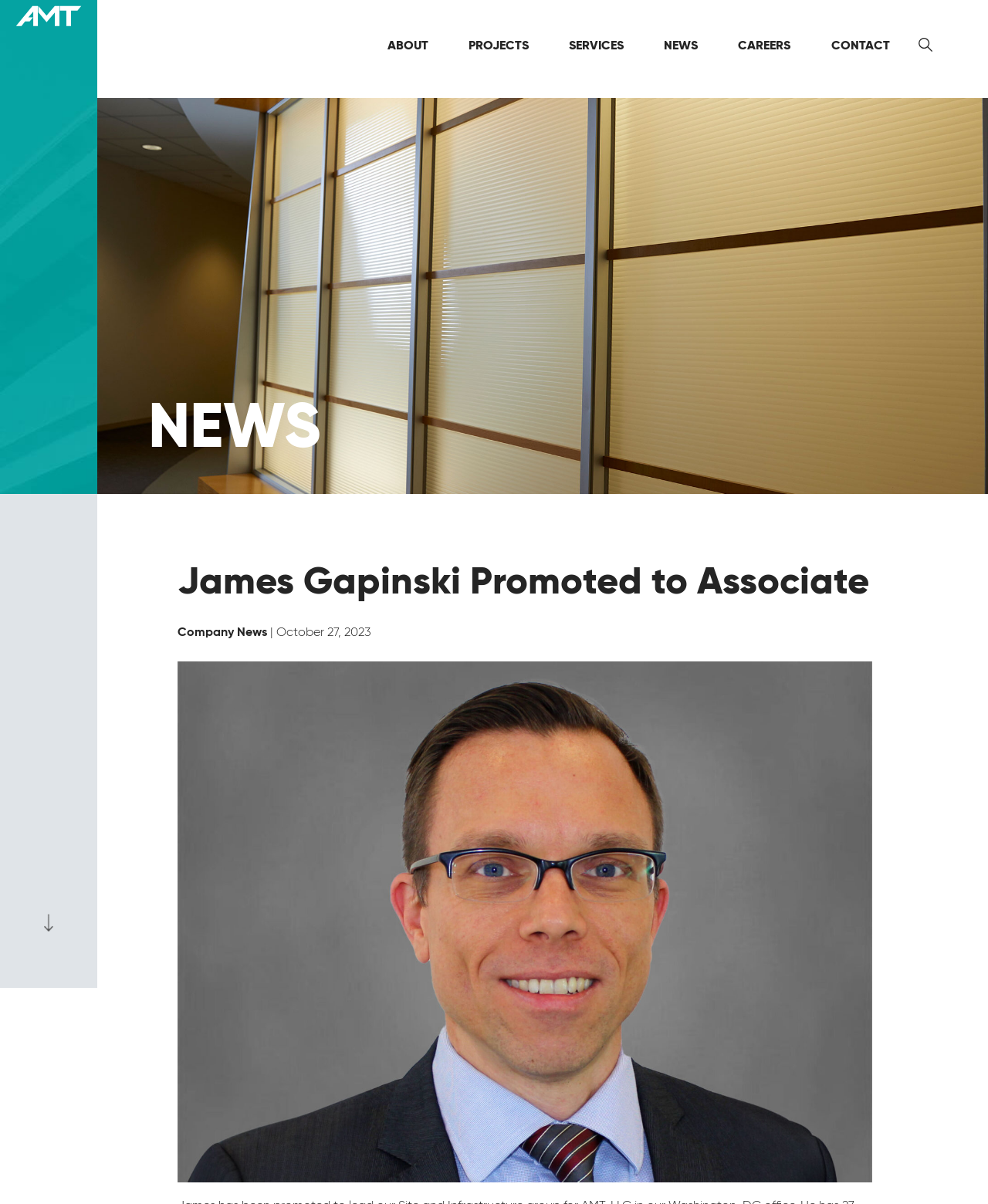Could you determine the bounding box coordinates of the clickable element to complete the instruction: "go to CONTACT page"? Provide the coordinates as four float numbers between 0 and 1, i.e., [left, top, right, bottom].

[0.829, 0.018, 0.912, 0.057]